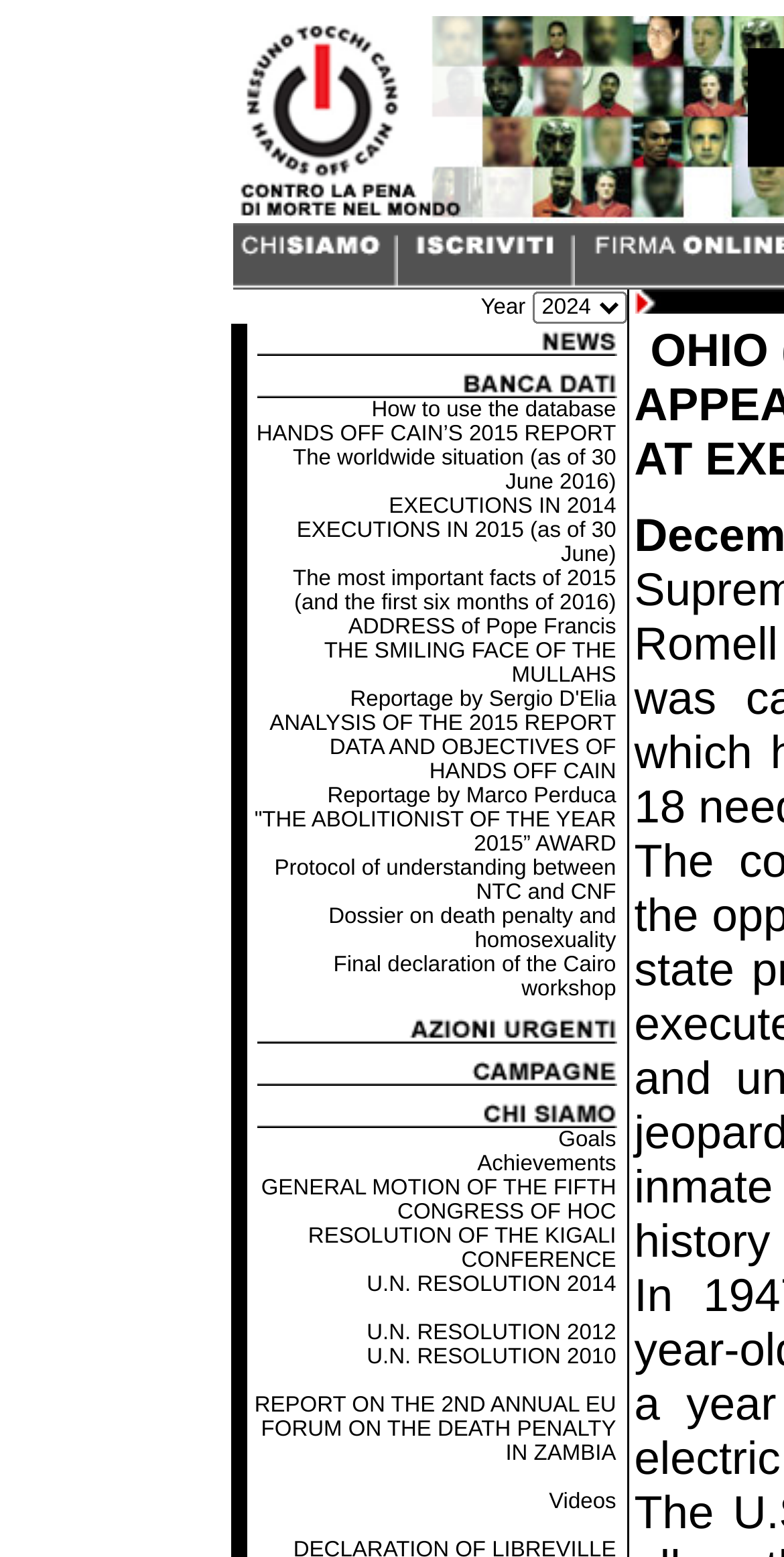What is the text of the first link on the webpage?
Based on the image, provide a one-word or brief-phrase response.

Year 2024